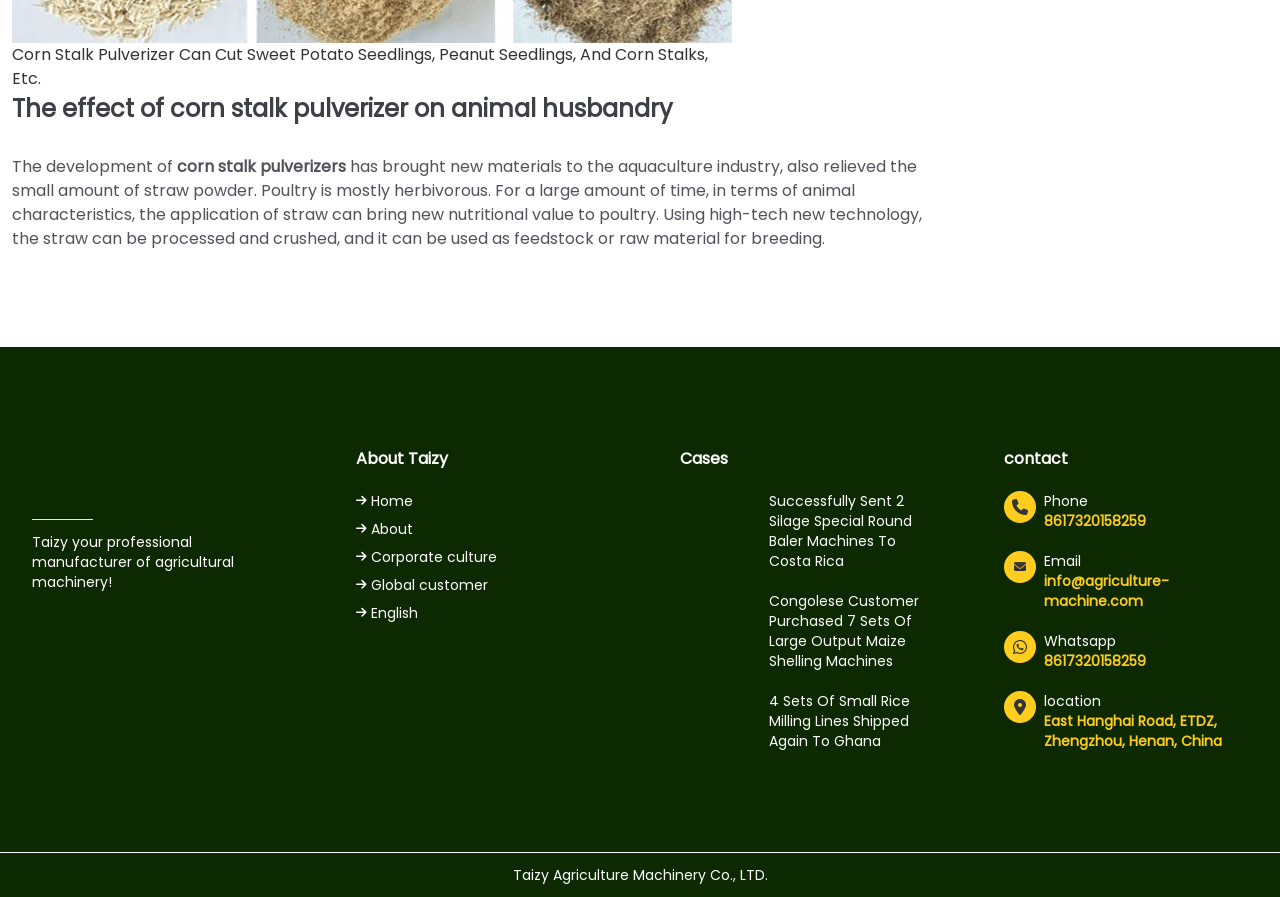What is the company name?
Respond to the question with a single word or phrase according to the image.

Taizy